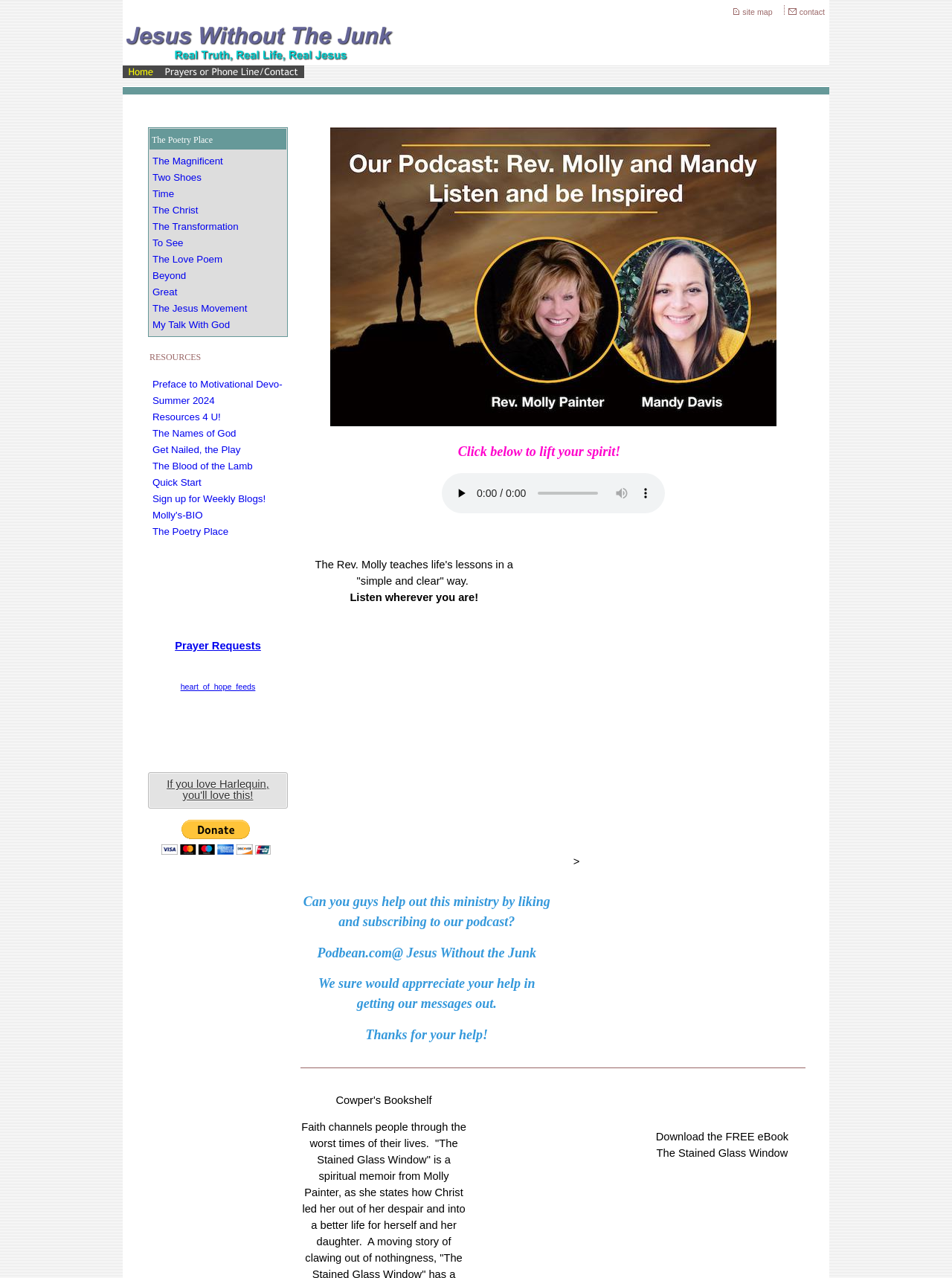Identify and provide the bounding box coordinates of the UI element described: "The Blood of the Lamb". The coordinates should be formatted as [left, top, right, bottom], with each number being a float between 0 and 1.

[0.16, 0.36, 0.265, 0.369]